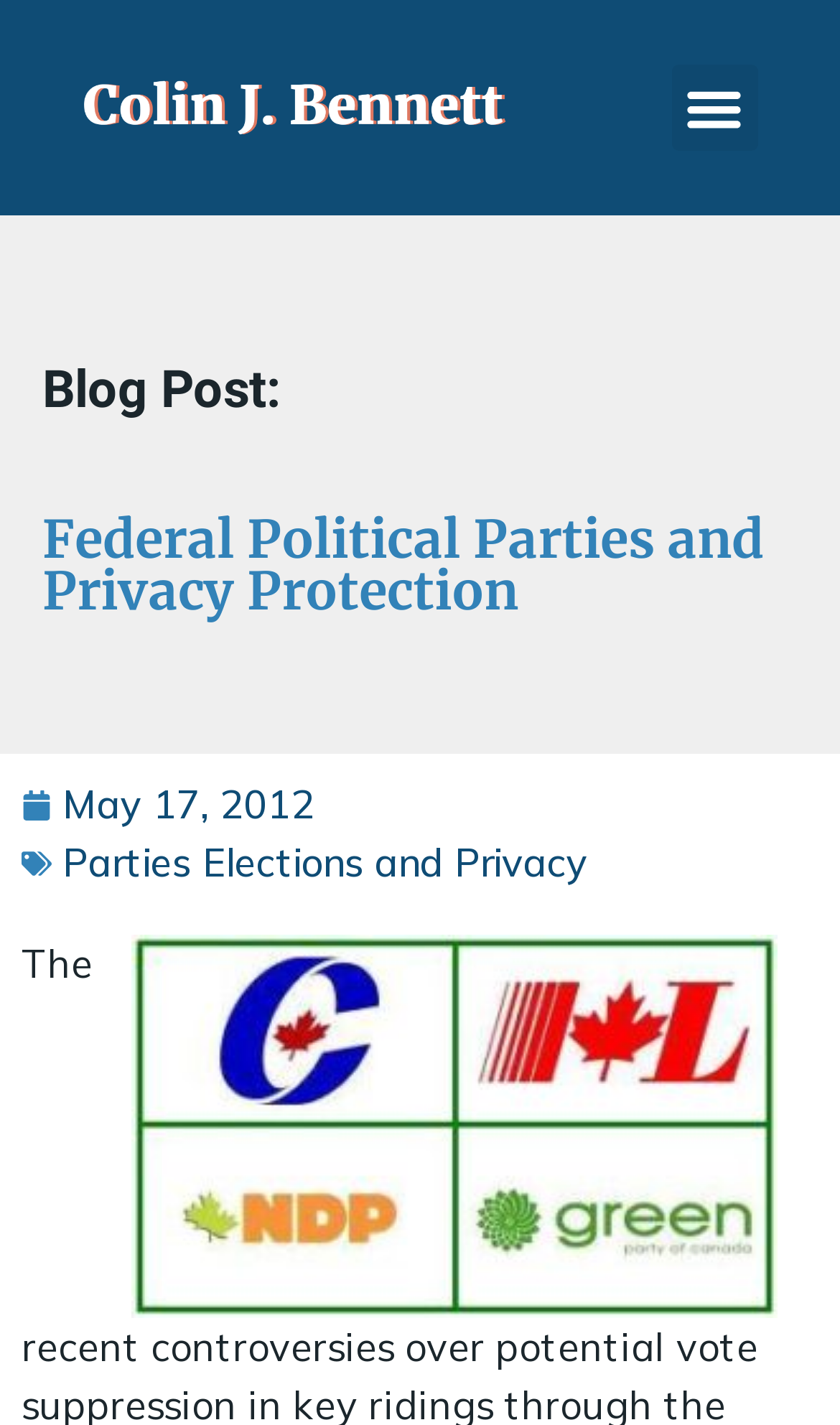Give a one-word or short phrase answer to the question: 
What is the purpose of the button at the top-right corner?

Menu Toggle